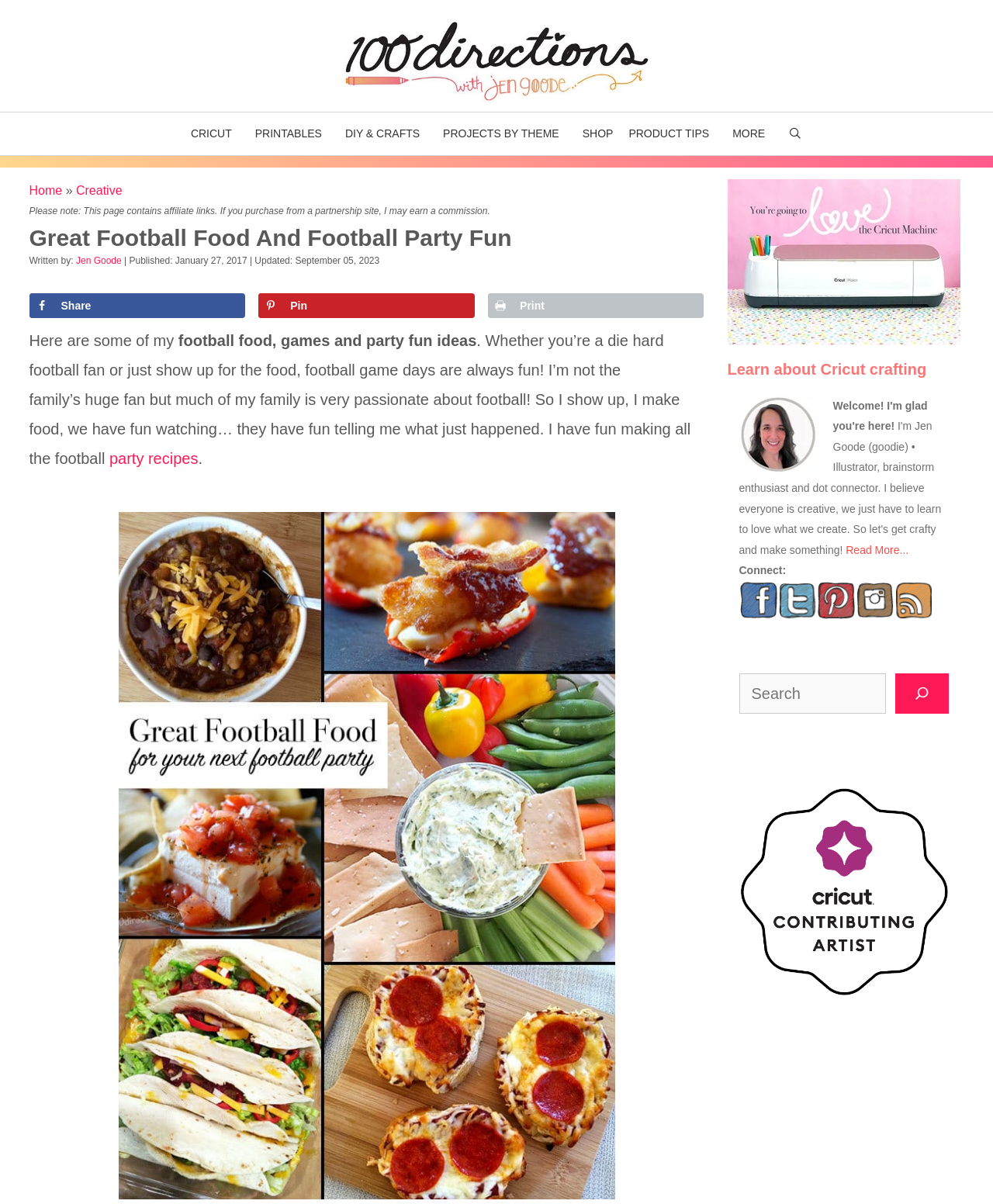Please provide the bounding box coordinates for the element that needs to be clicked to perform the following instruction: "Load more reviews". The coordinates should be given as four float numbers between 0 and 1, i.e., [left, top, right, bottom].

None